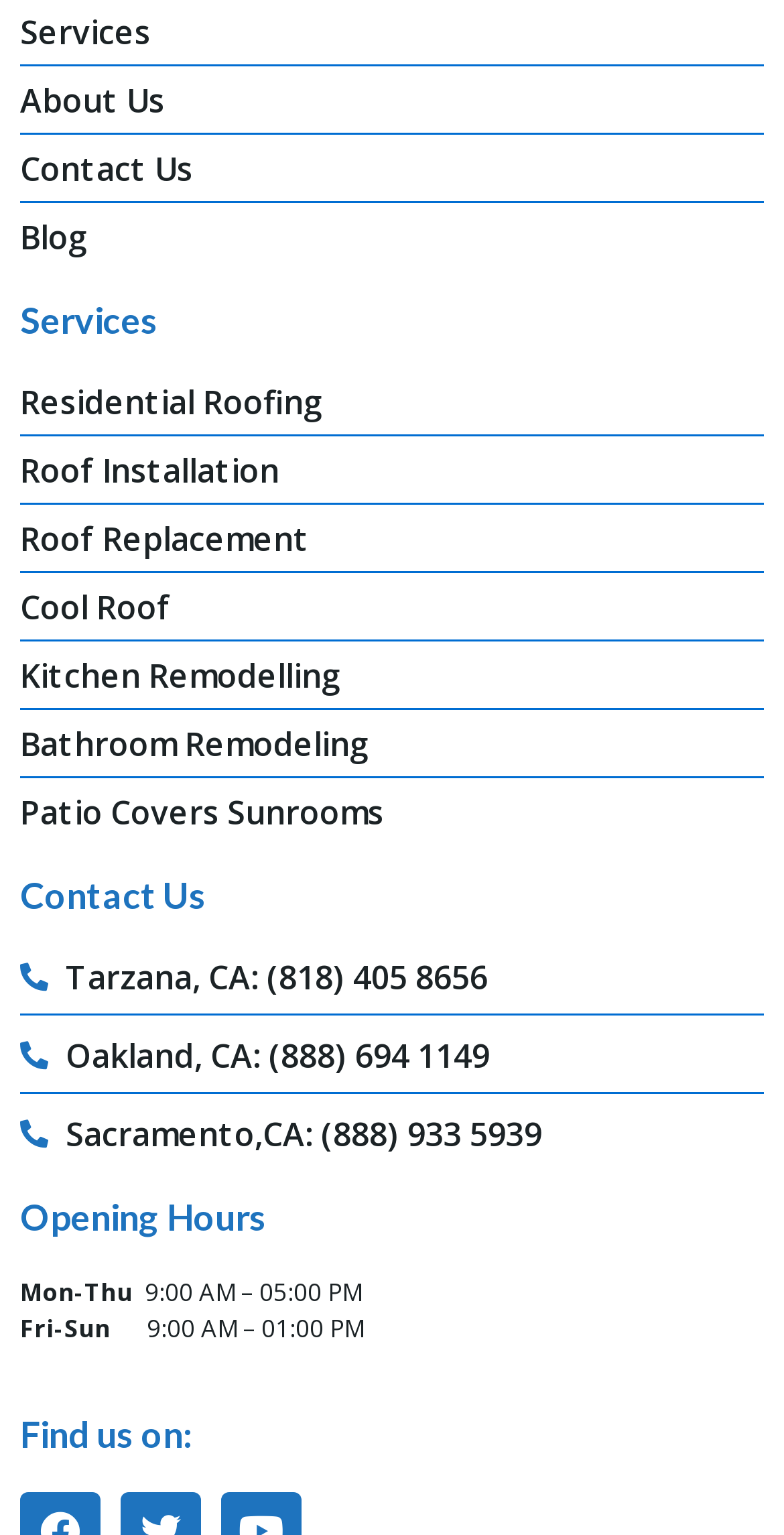Determine the bounding box coordinates of the clickable element to complete this instruction: "Click on Services". Provide the coordinates in the format of four float numbers between 0 and 1, [left, top, right, bottom].

[0.026, 0.005, 0.974, 0.036]